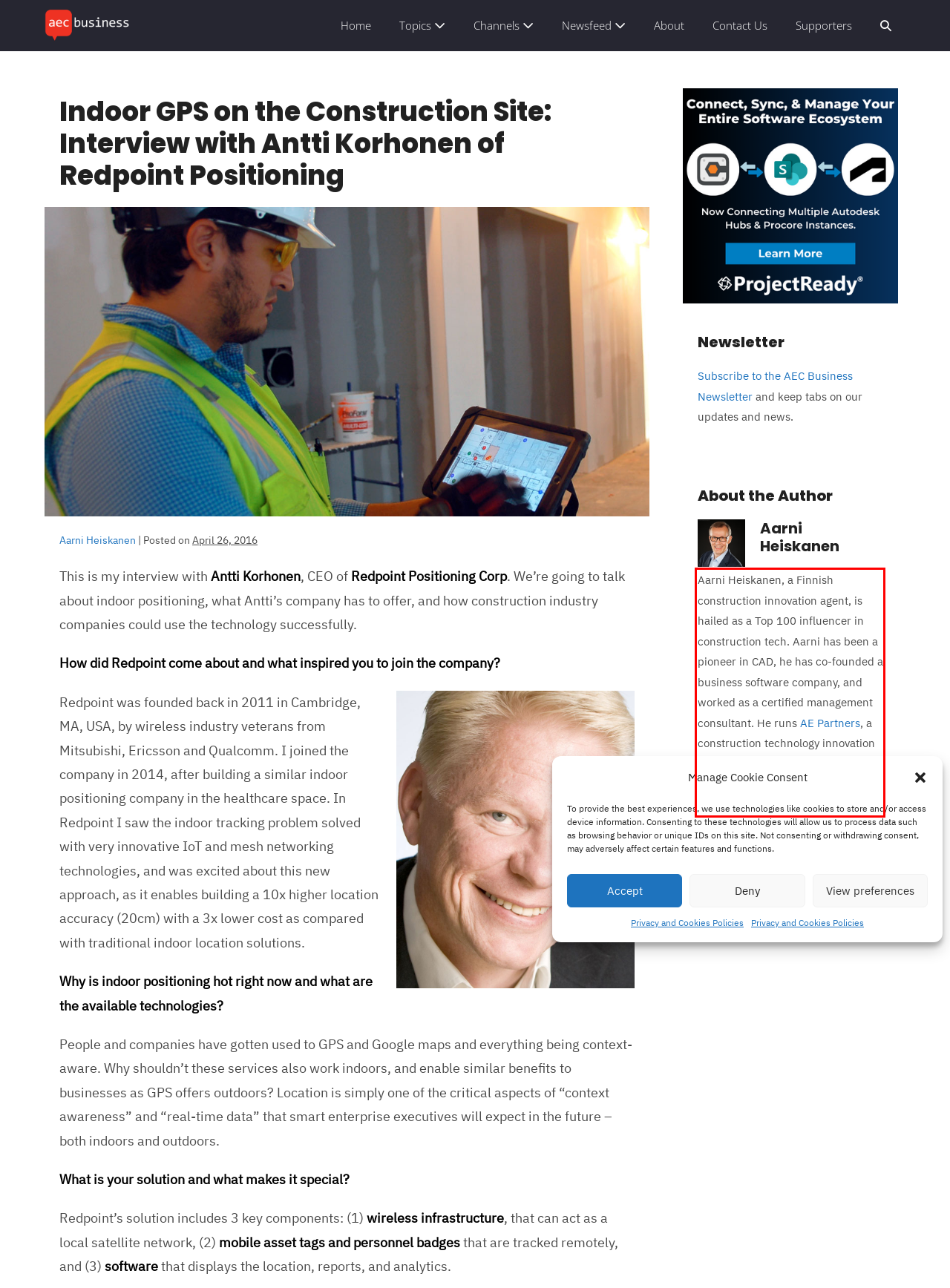The screenshot you have been given contains a UI element surrounded by a red rectangle. Use OCR to read and extract the text inside this red rectangle.

Aarni Heiskanen, a Finnish construction innovation agent, is hailed as a Top 100 influencer in construction tech. Aarni has been a pioneer in CAD, he has co-founded a business software company, and worked as a certified management consultant. He runs AE Partners, a construction technology innovation agency. Aarni holds a master's degree in architecture. Connect with Aarni on LinkedIn